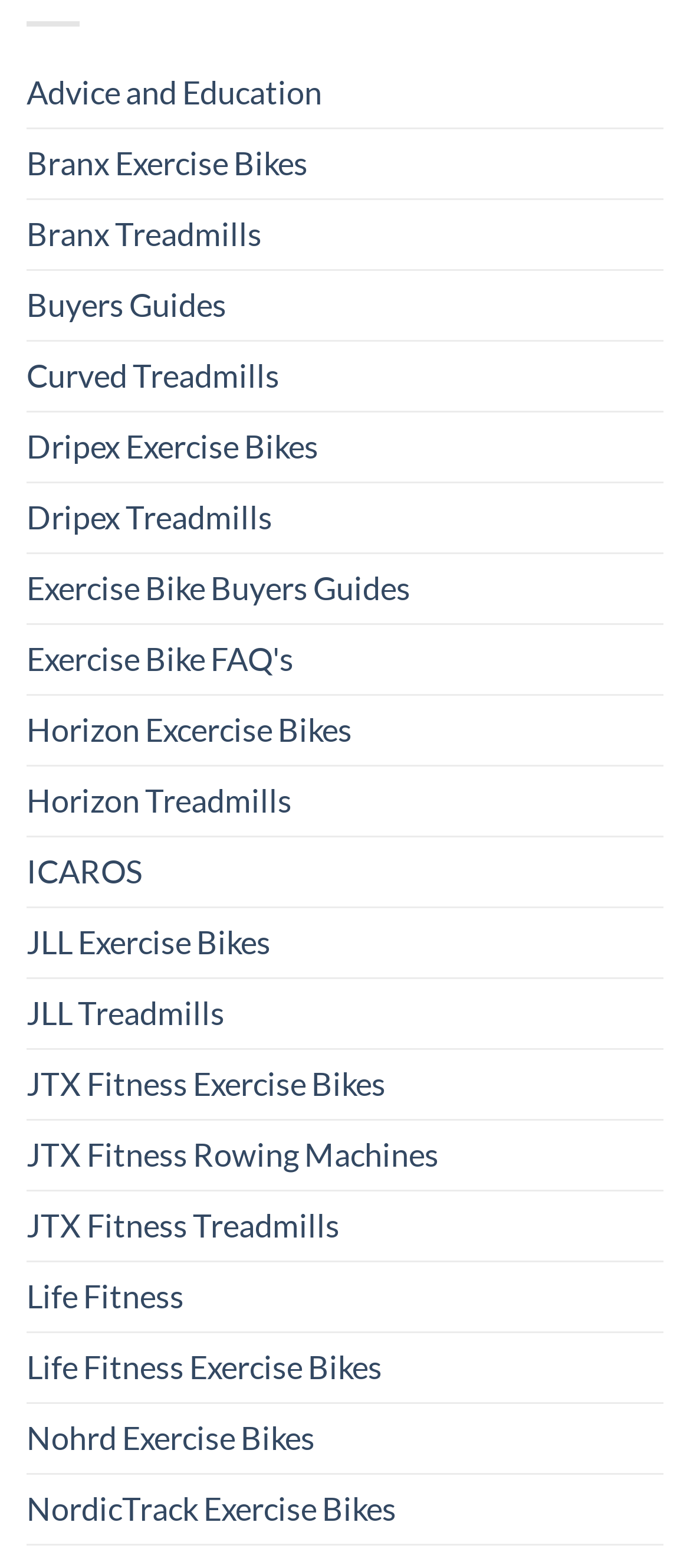Please identify the bounding box coordinates of the clickable region that I should interact with to perform the following instruction: "Read Exercise Bike Buyers Guides". The coordinates should be expressed as four float numbers between 0 and 1, i.e., [left, top, right, bottom].

[0.038, 0.173, 0.328, 0.217]